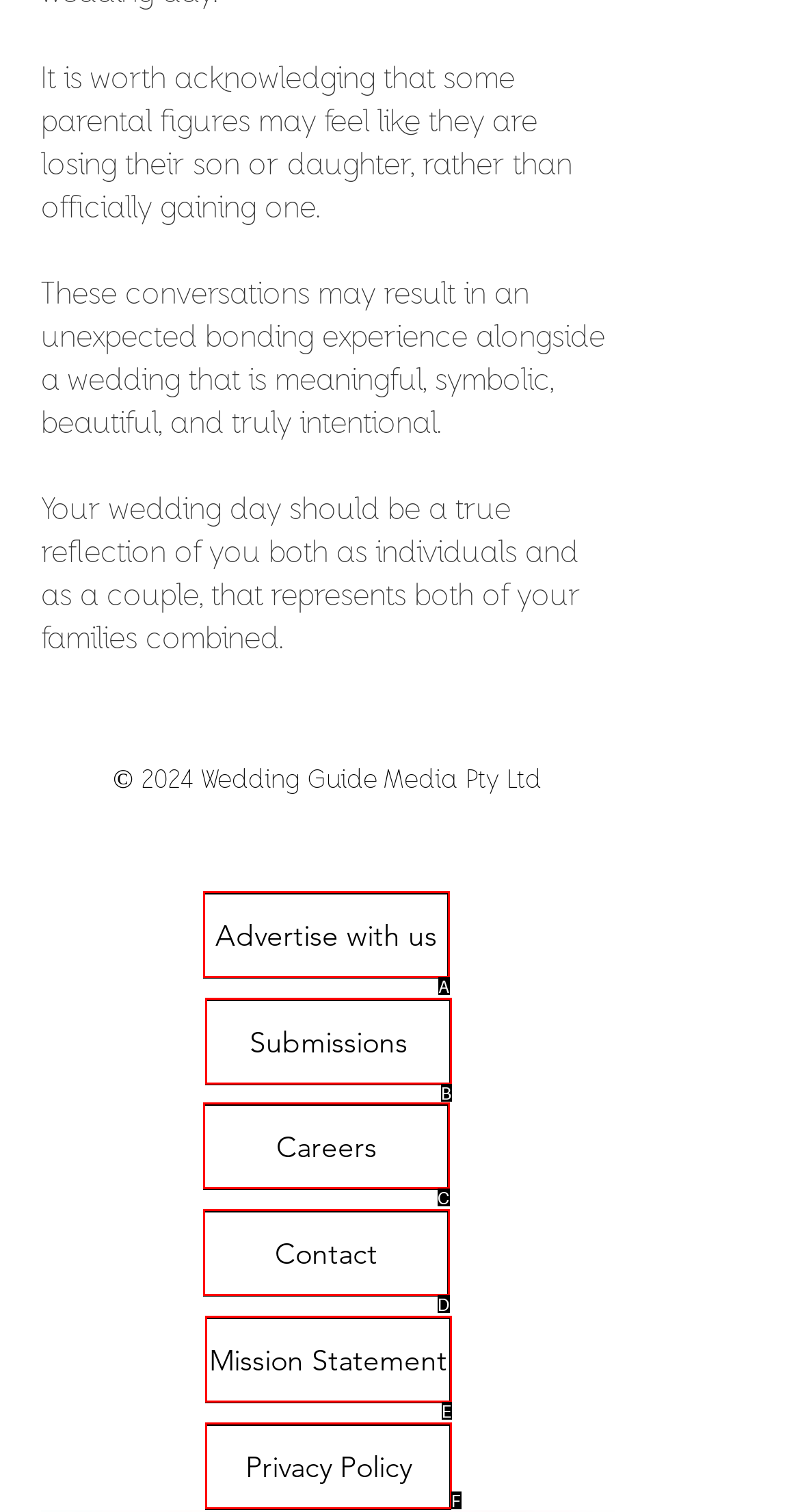Based on the given description: Mission Statement, identify the correct option and provide the corresponding letter from the given choices directly.

E